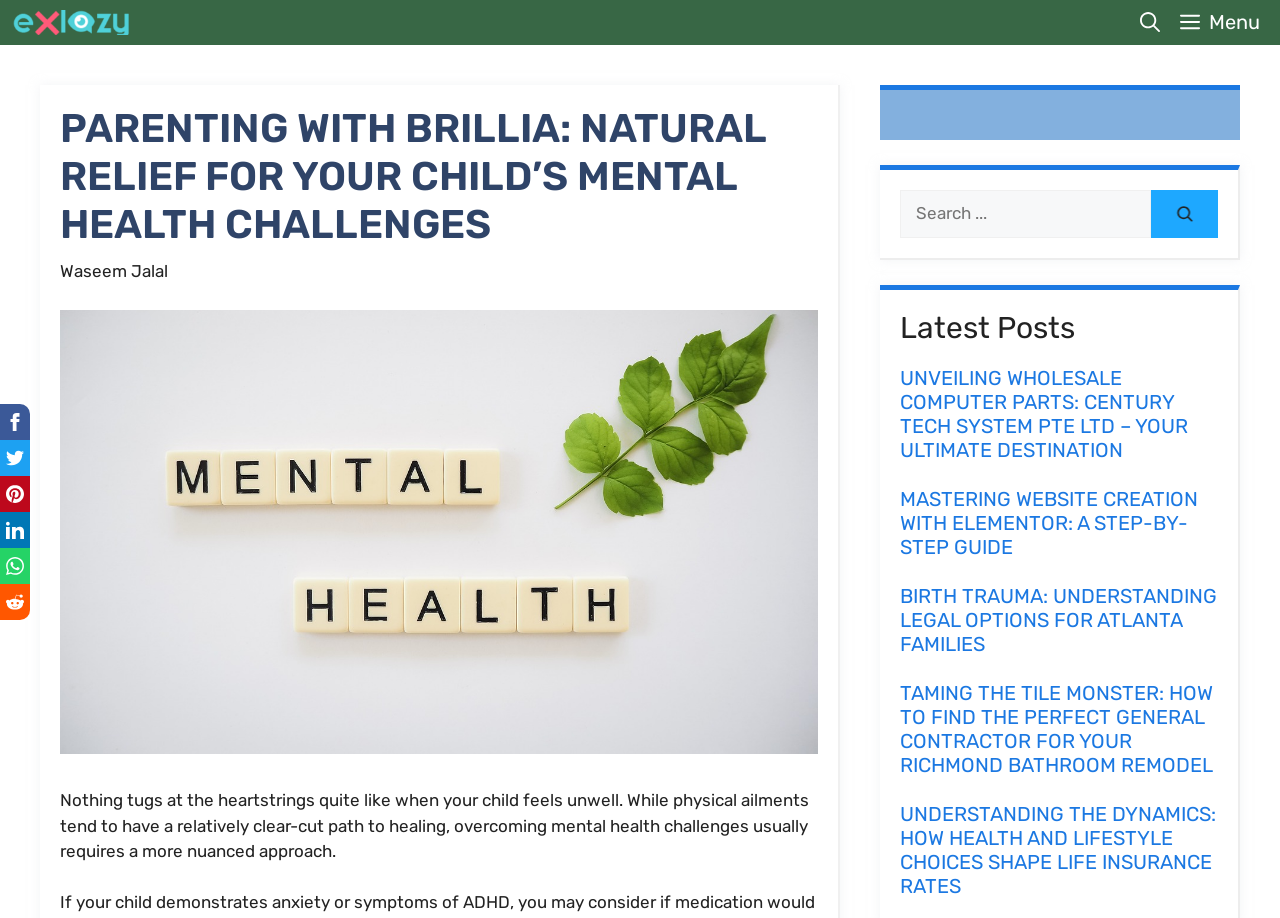Could you provide the bounding box coordinates for the portion of the screen to click to complete this instruction: "View Civil Project Solutions Poverty Bay Weka squad named"?

None